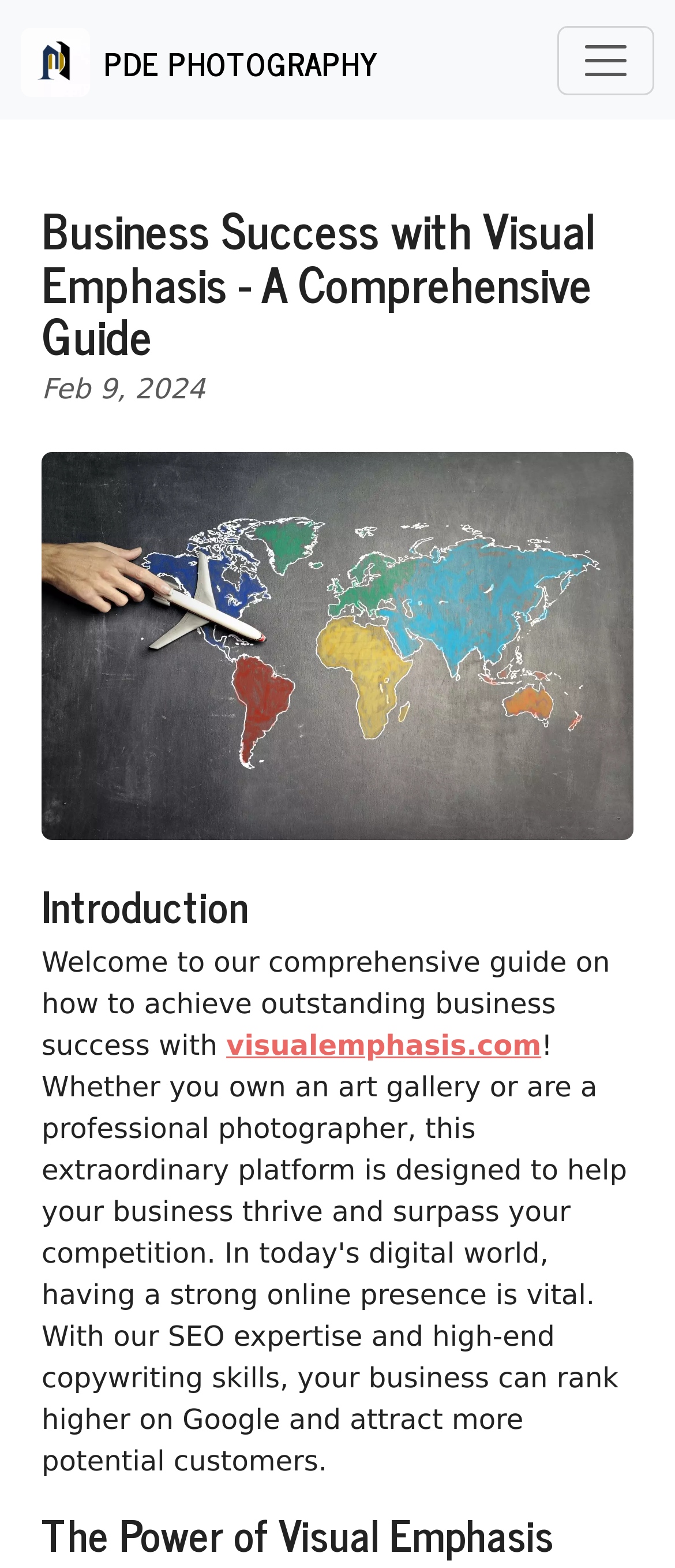Please determine the bounding box coordinates for the UI element described as: "visualemphasis.com".

[0.335, 0.656, 0.802, 0.677]